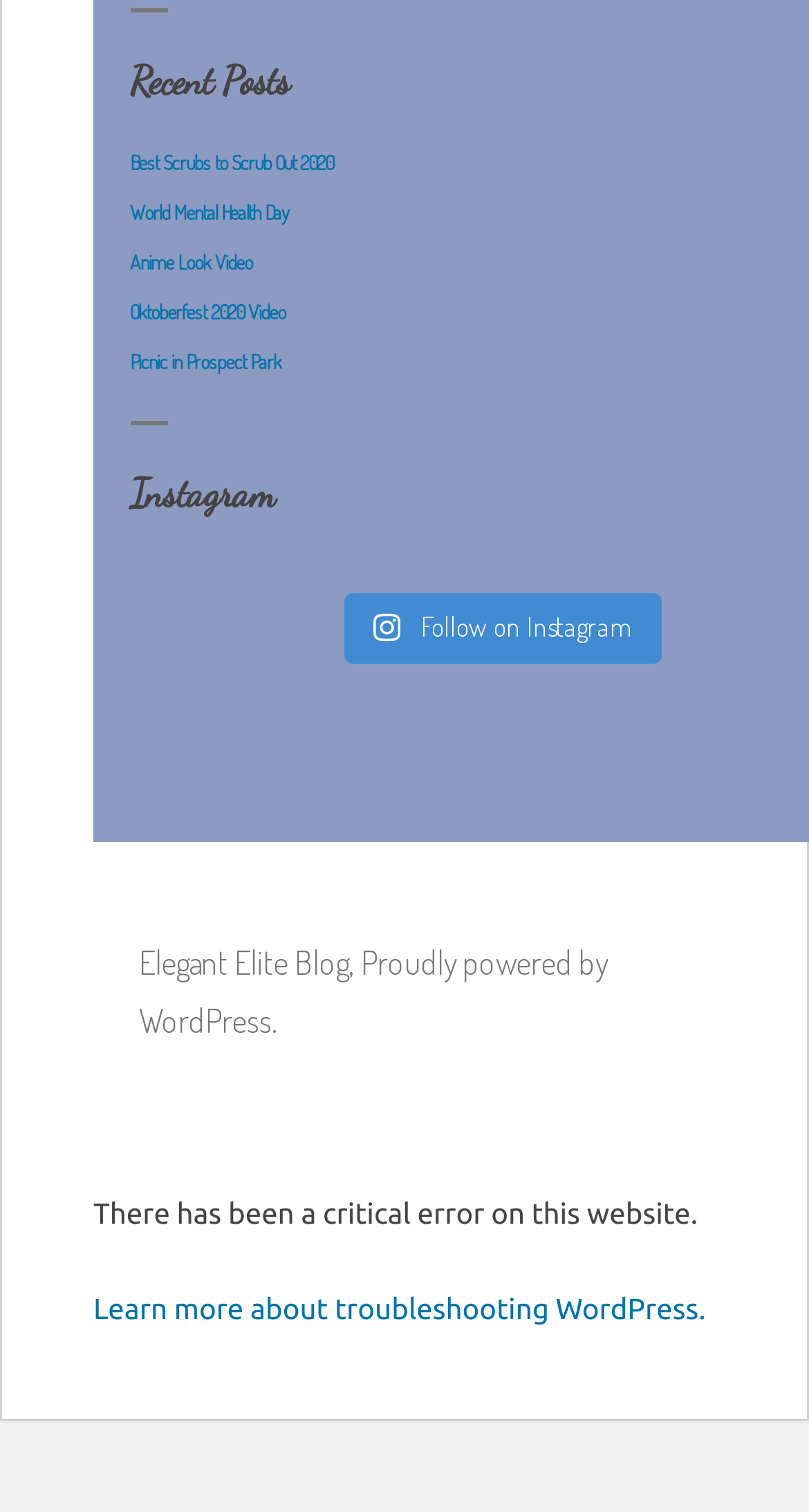What is the error message on the webpage?
Answer with a single word or short phrase according to what you see in the image.

Critical error